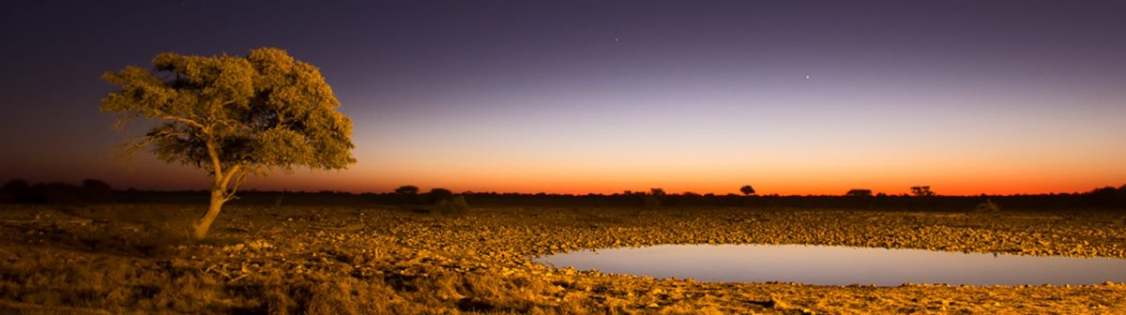Give a detailed explanation of what is happening in the image.

The image captures a serene twilight landscape, showcasing a solitary tree positioned near a reflective water body. The sky transitions from deep purple to warm orange hues as dusk falls, creating a stunning gradient. The ground is scattered with rocks, adding texture to the scene, while the tranquil water mirror reflects the colors of the sky, enhancing the peaceful atmosphere. This picturesque moment evokes a sense of calm and solitude, inviting viewers to appreciate the beauty of nature in its tranquil state.